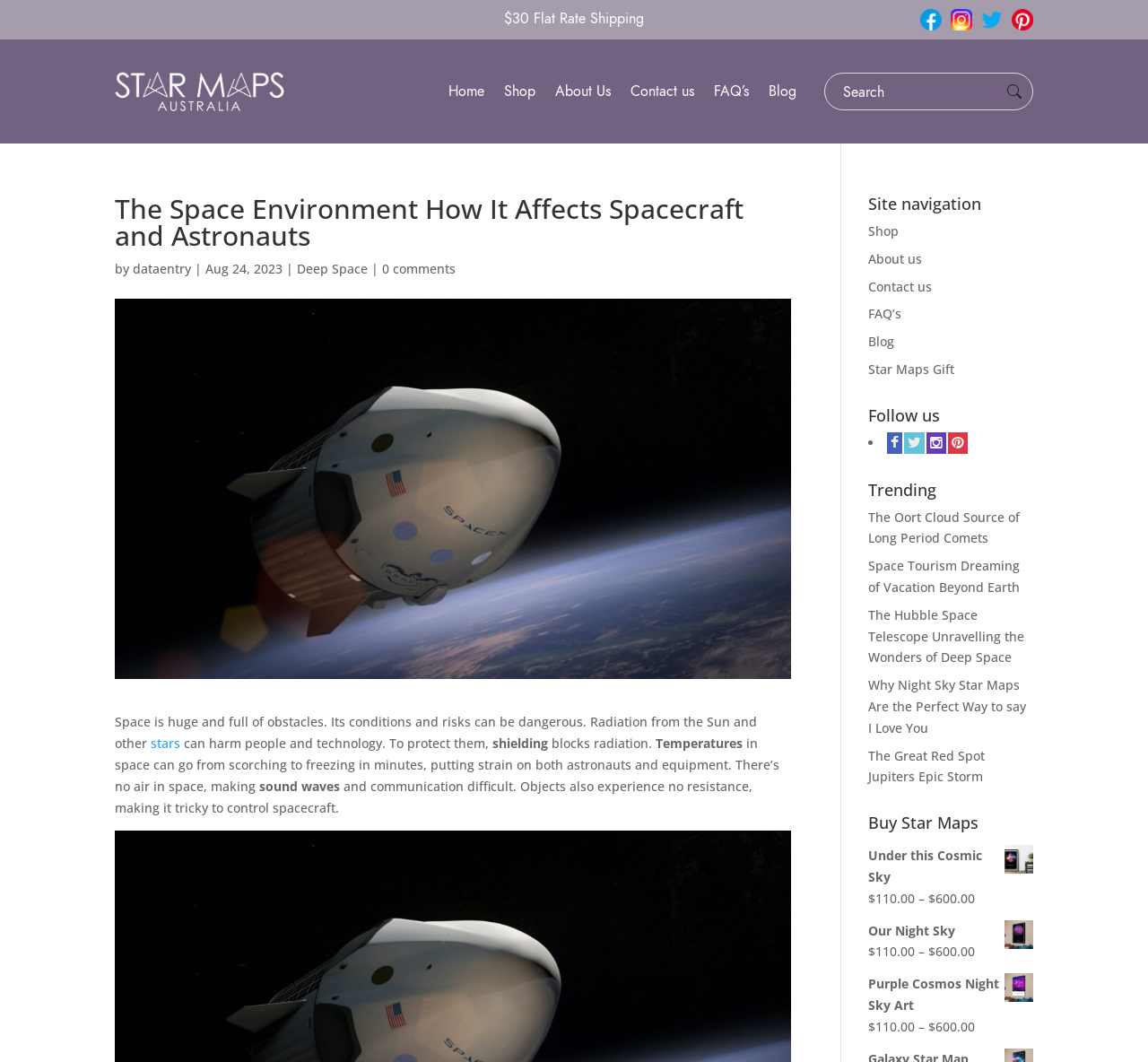Please identify the coordinates of the bounding box that should be clicked to fulfill this instruction: "Search for something".

[0.719, 0.069, 0.899, 0.103]